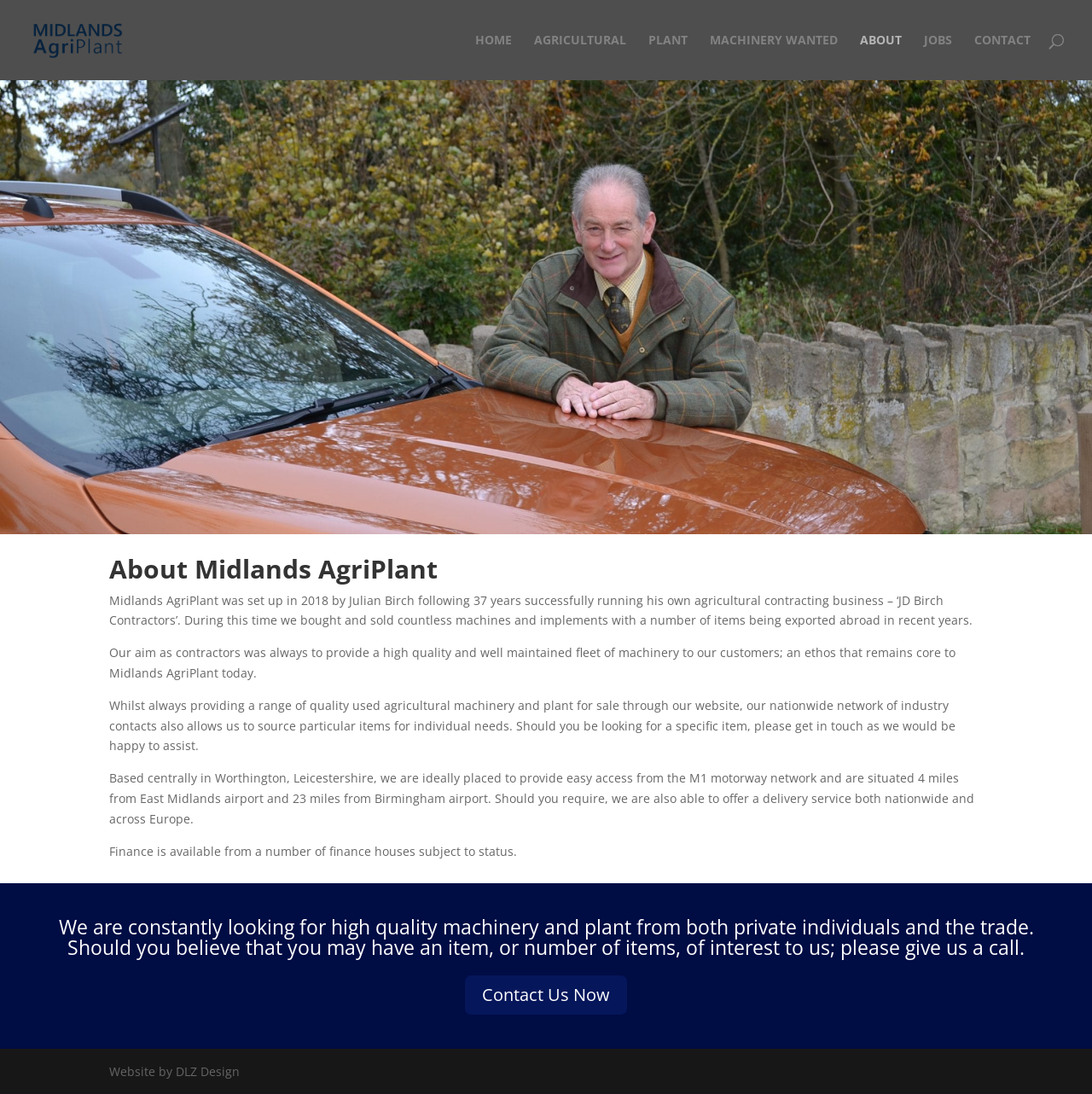What is the main business of Midlands AgriPlant?
Based on the image, answer the question in a detailed manner.

The main business of Midlands AgriPlant can be inferred from the text on the webpage, which mentions the sale of agricultural machinery and plant, as well as the provision of a delivery service for these items.